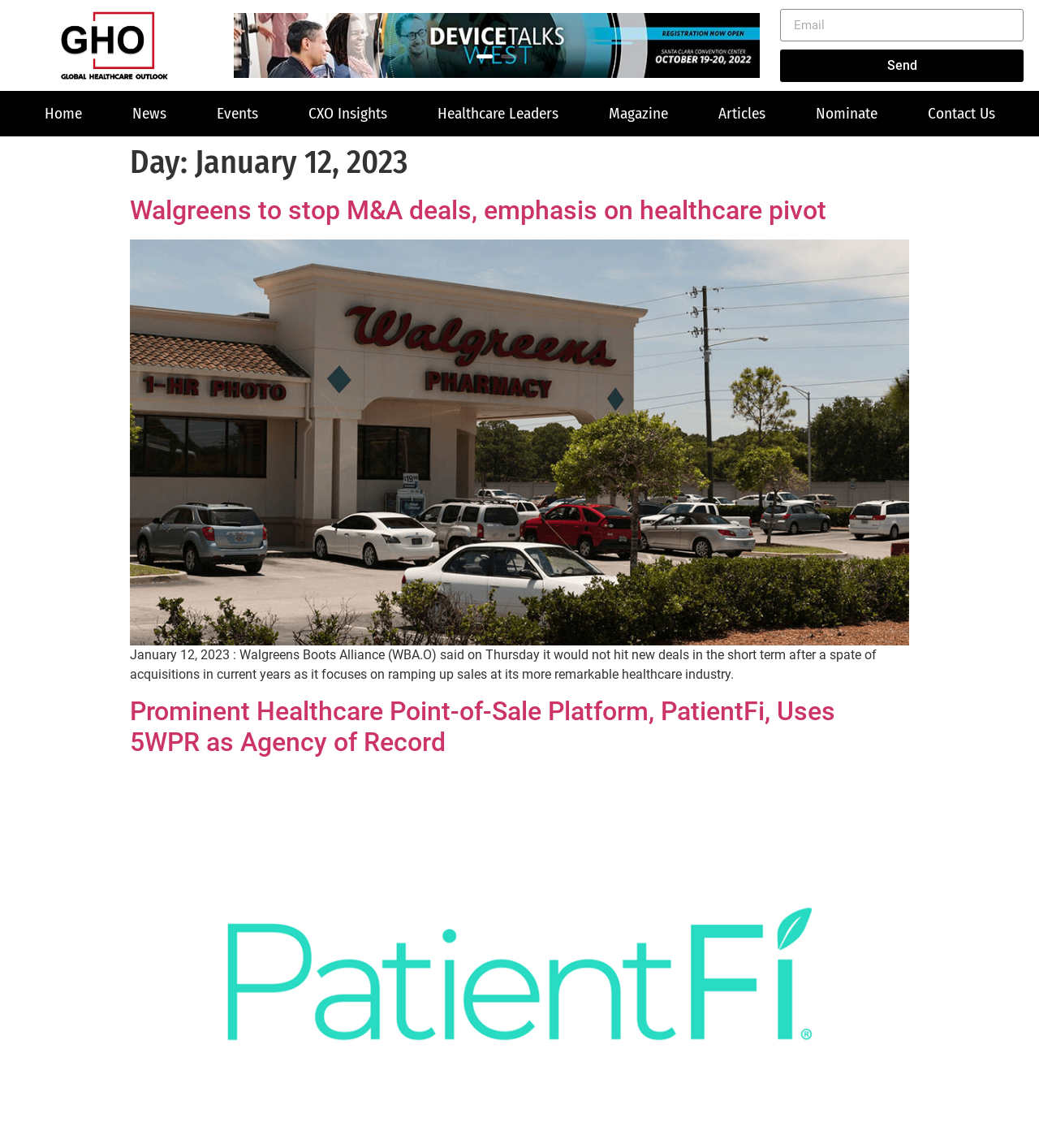Based on the visual content of the image, answer the question thoroughly: What is the date mentioned in the header?

I looked at the header element and found a heading element with the text 'Day: January 12, 2023', which suggests that the date mentioned is January 12, 2023.